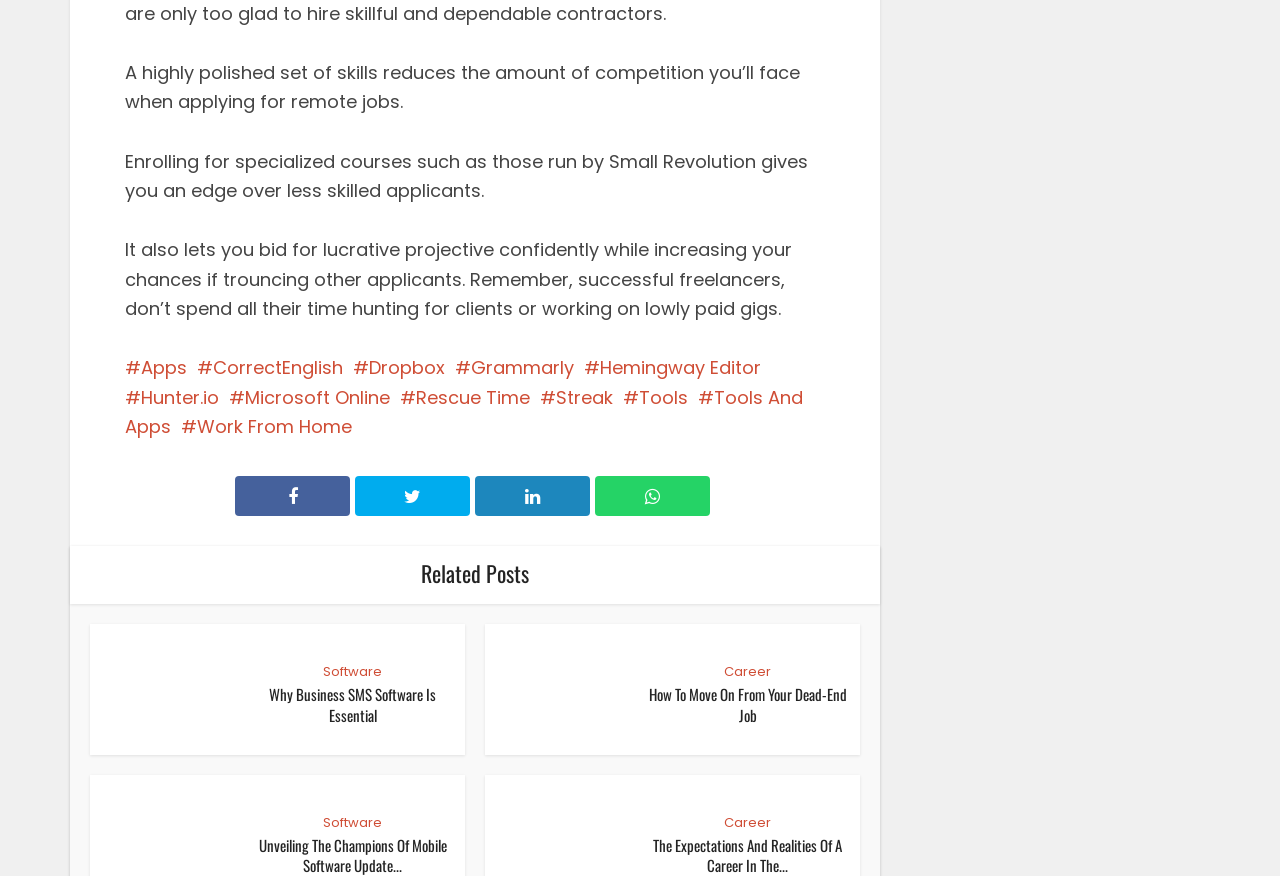Identify the bounding box coordinates of the section to be clicked to complete the task described by the following instruction: "Click on the link to Dropbox". The coordinates should be four float numbers between 0 and 1, formatted as [left, top, right, bottom].

[0.276, 0.406, 0.348, 0.434]